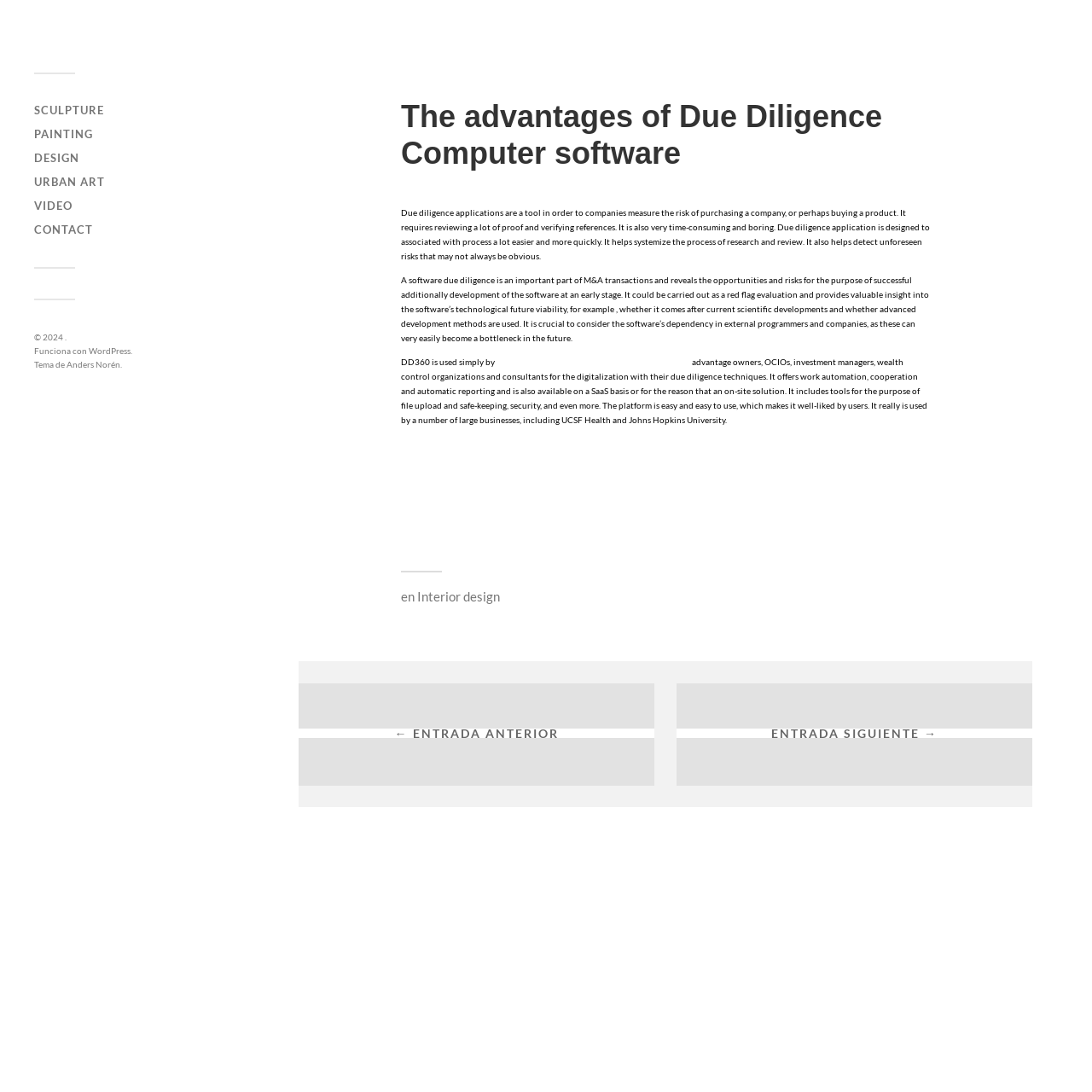Identify the headline of the webpage and generate its text content.

The advantages of Due Diligence Computer software